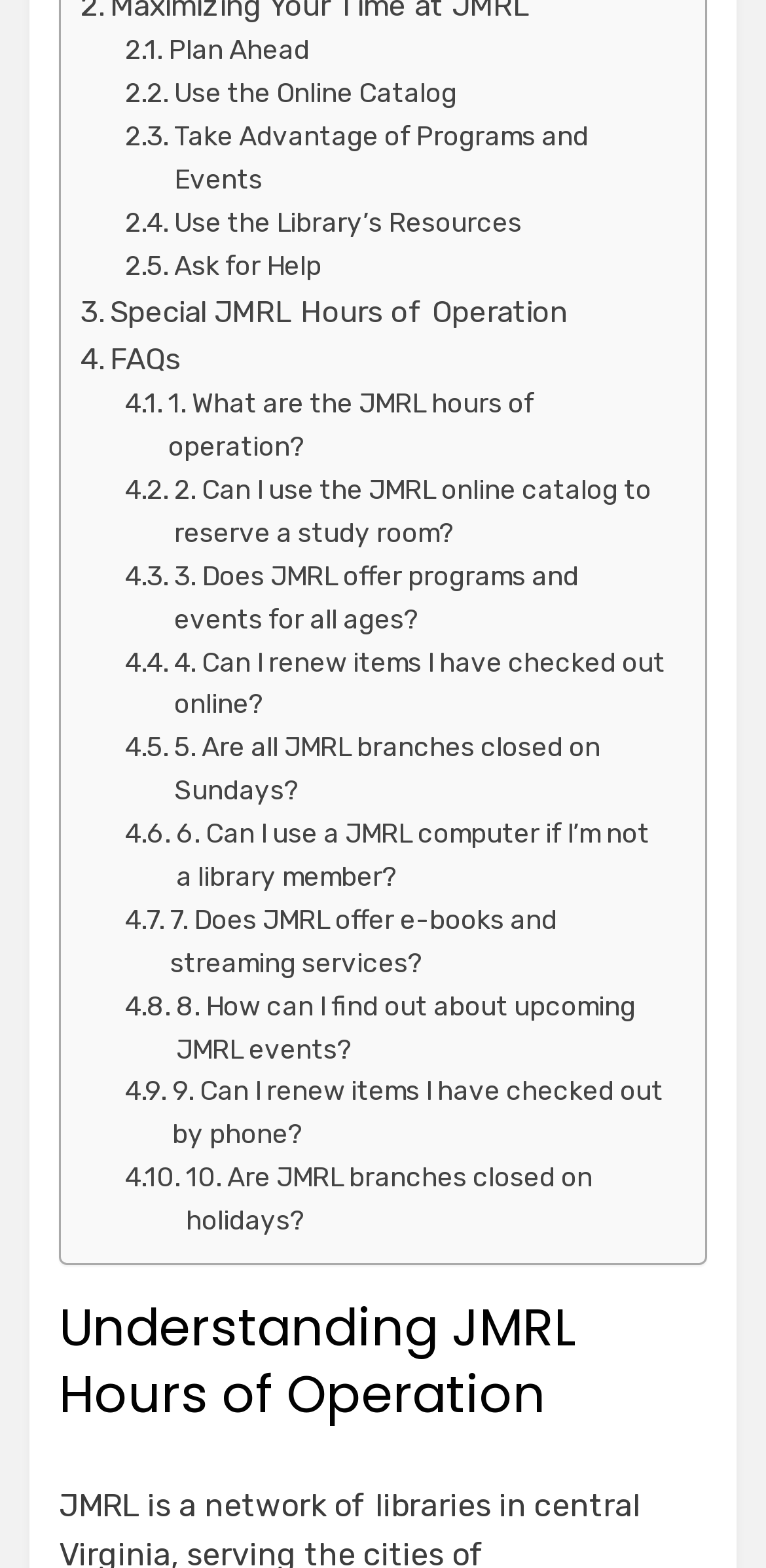Given the element description: "Use the Online Catalog", predict the bounding box coordinates of this UI element. The coordinates must be four float numbers between 0 and 1, given as [left, top, right, bottom].

[0.164, 0.046, 0.596, 0.074]